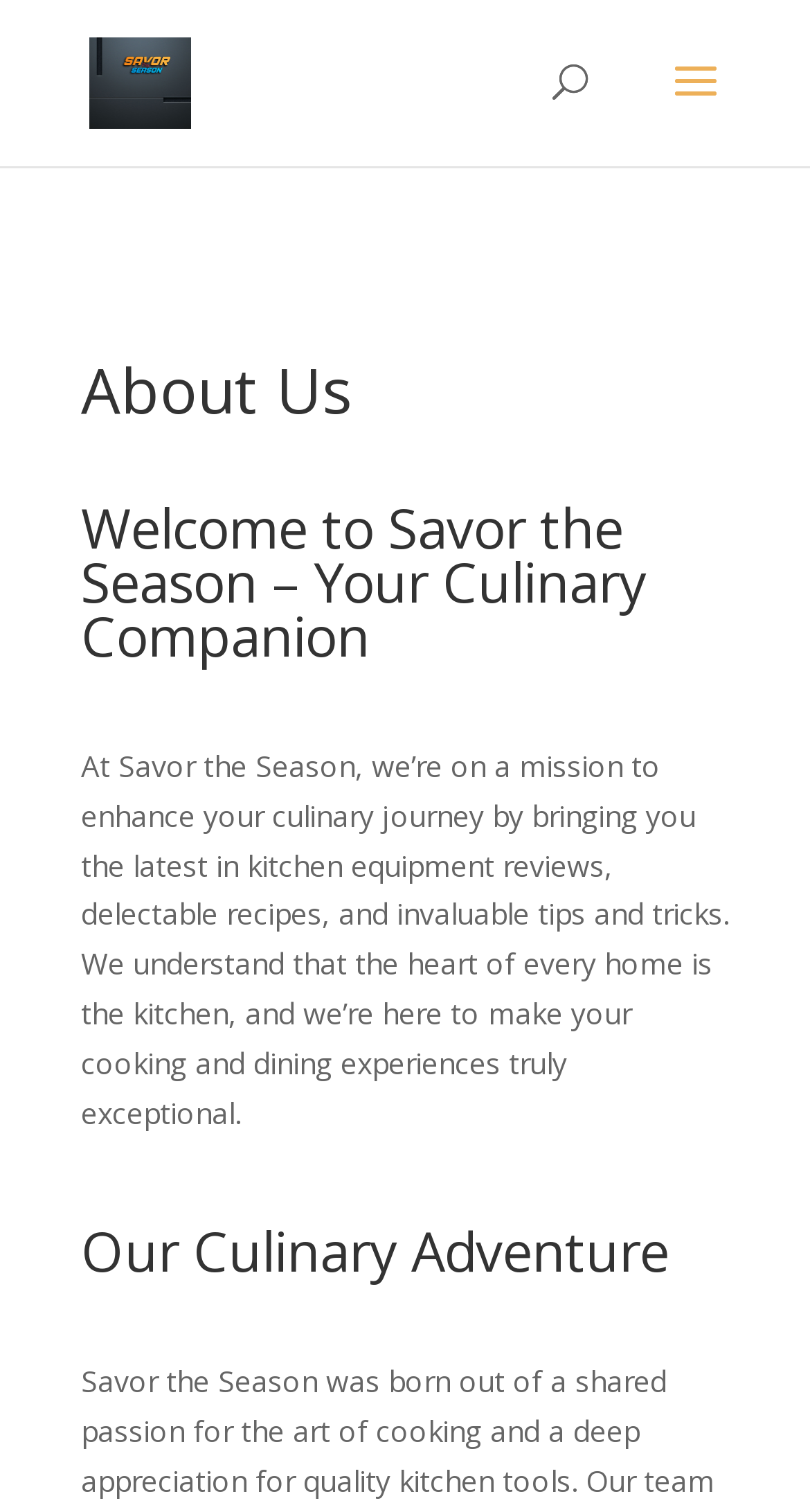What is the purpose of Savor the Season?
Using the information from the image, answer the question thoroughly.

I found the purpose of Savor the Season by reading the StaticText element that describes the mission of the website, which is to 'enhance your culinary journey by bringing you the latest in kitchen equipment reviews, delectable recipes, and invaluable tips and tricks'.